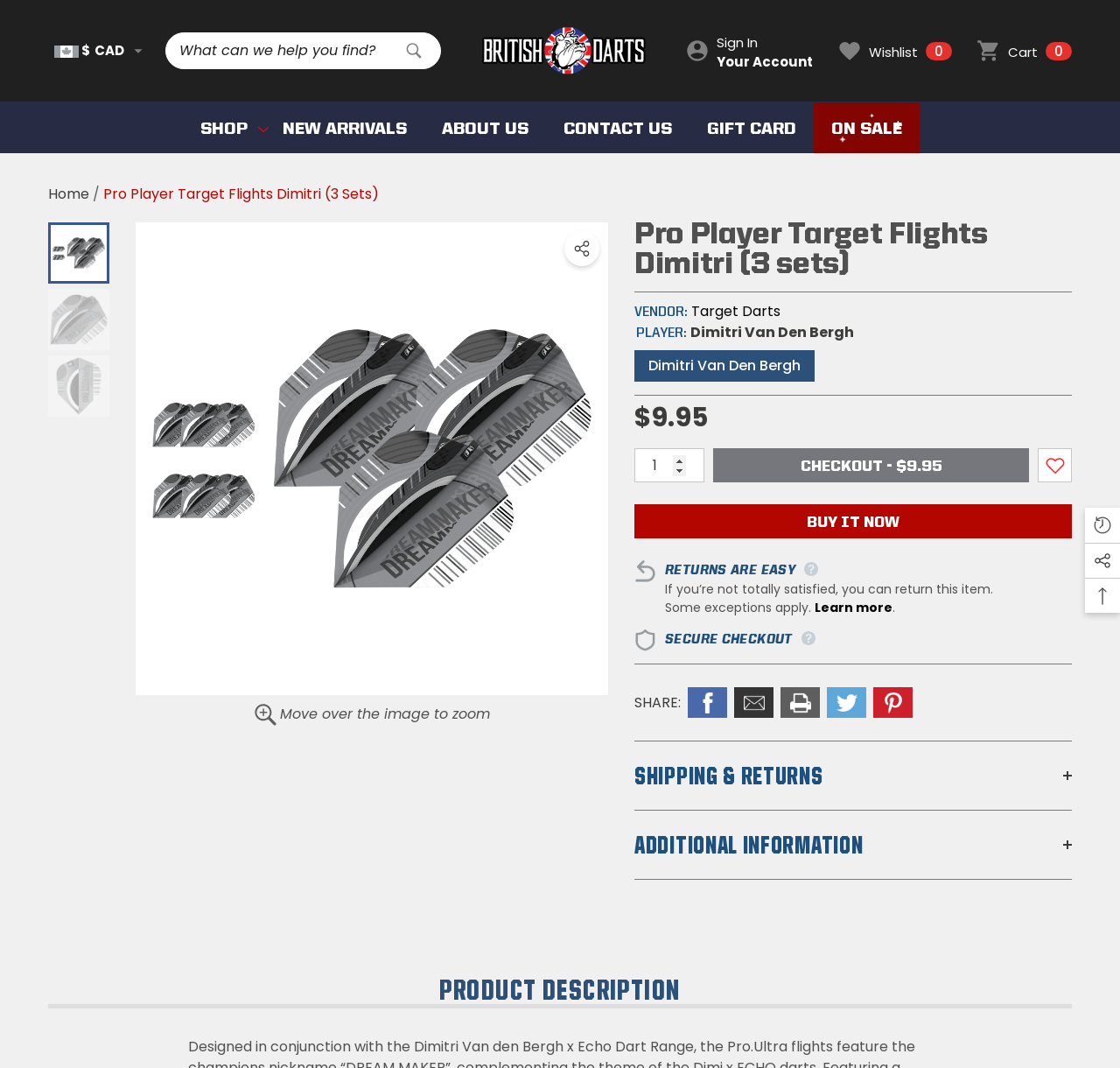Please specify the bounding box coordinates for the clickable region that will help you carry out the instruction: "Send a message".

None